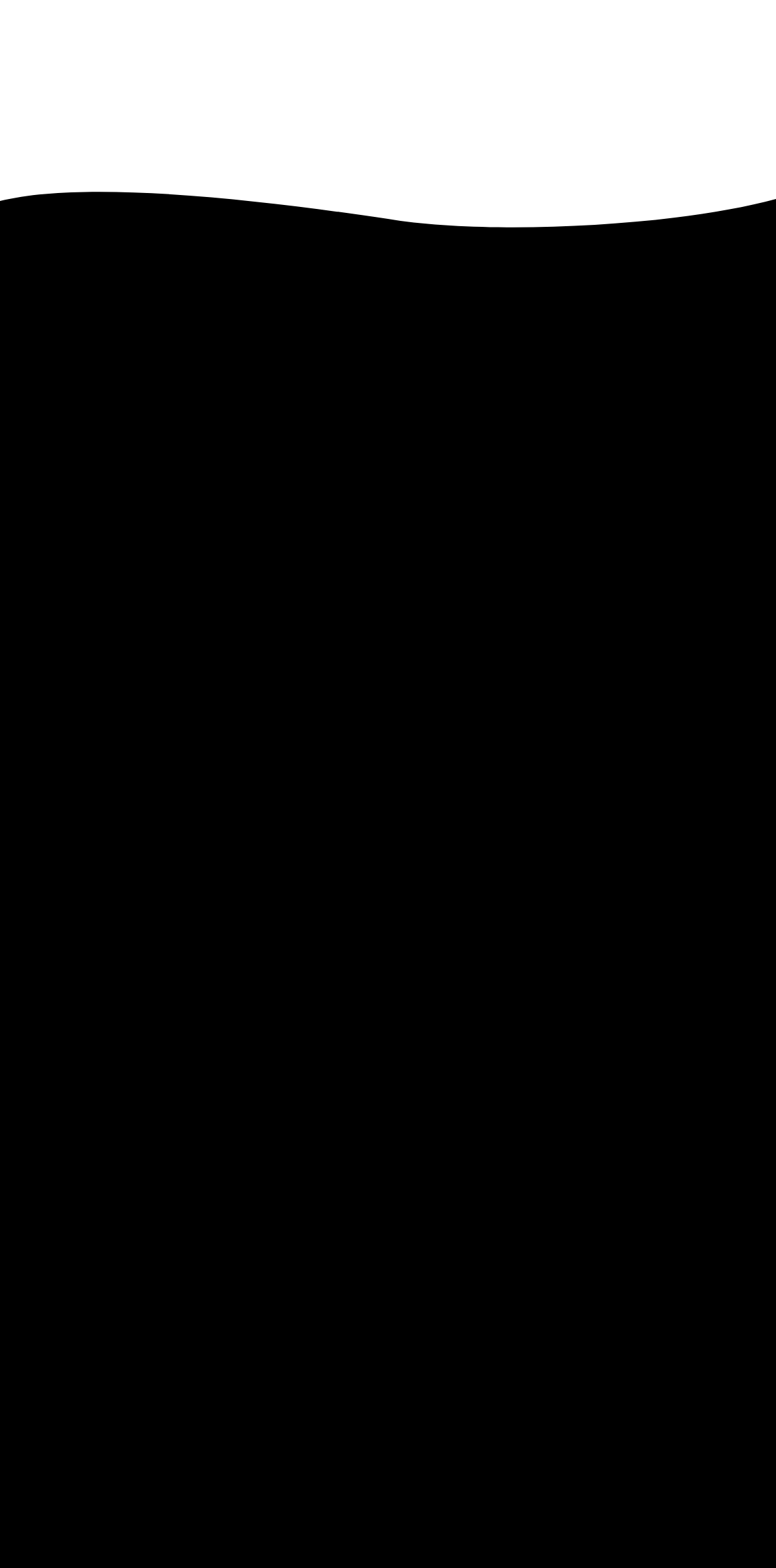Locate the bounding box of the user interface element based on this description: "Subscribe to Our Newsletter".

[0.785, 0.511, 0.923, 0.58]